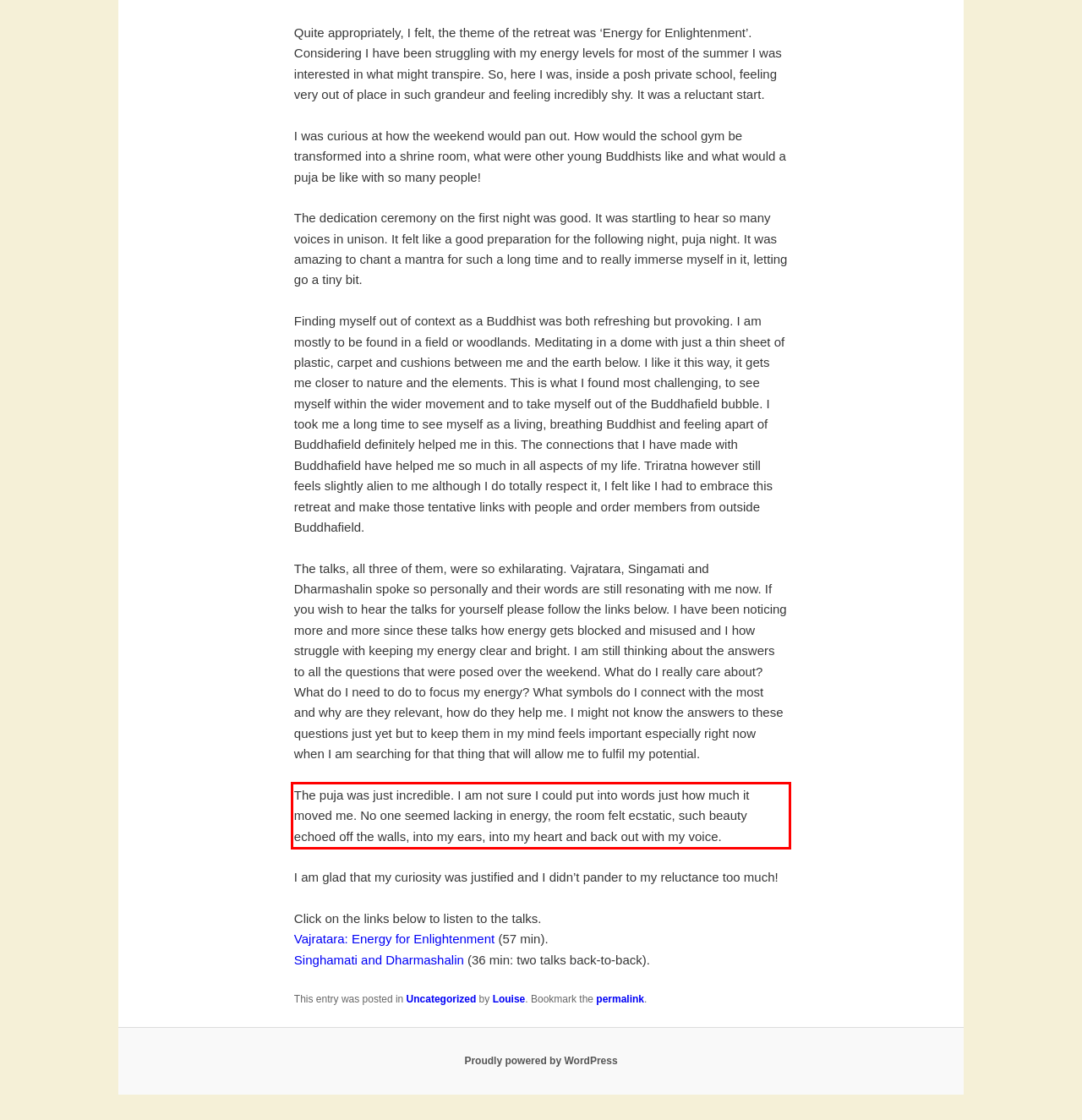Examine the webpage screenshot, find the red bounding box, and extract the text content within this marked area.

The puja was just incredible. I am not sure I could put into words just how much it moved me. No one seemed lacking in energy, the room felt ecstatic, such beauty echoed off the walls, into my ears, into my heart and back out with my voice.